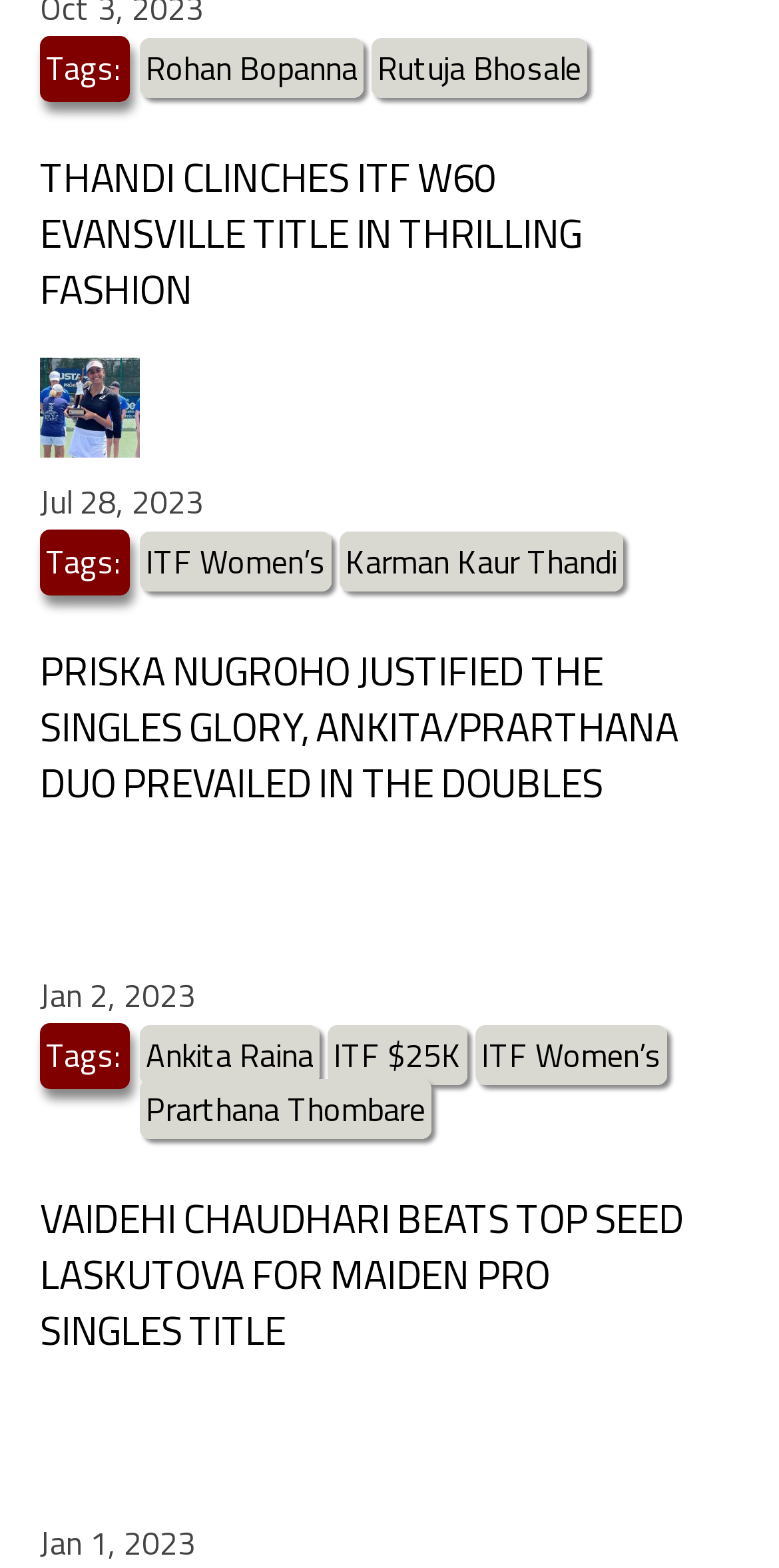Please reply to the following question with a single word or a short phrase:
What is the title of the third news article?

VAIDEHI CHAUDHARI BEATS TOP SEED LASKUTOVA FOR MAIDEN PRO SINGLES TITLE